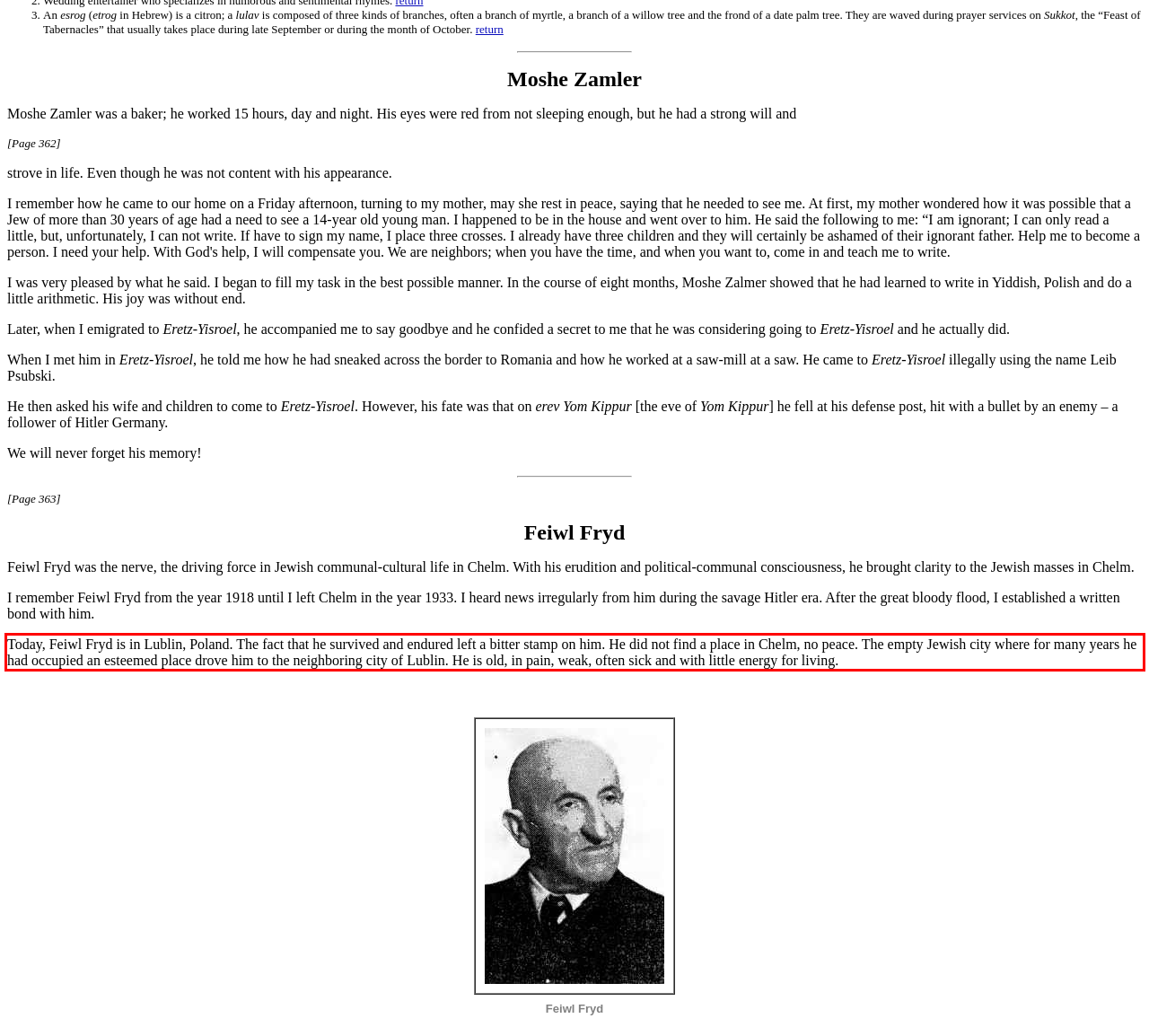Please recognize and transcribe the text located inside the red bounding box in the webpage image.

Today, Feiwl Fryd is in Lublin, Poland. The fact that he survived and endured left a bitter stamp on him. He did not find a place in Chelm, no peace. The empty Jewish city where for many years he had occupied an esteemed place drove him to the neighboring city of Lublin. He is old, in pain, weak, often sick and with little energy for living.